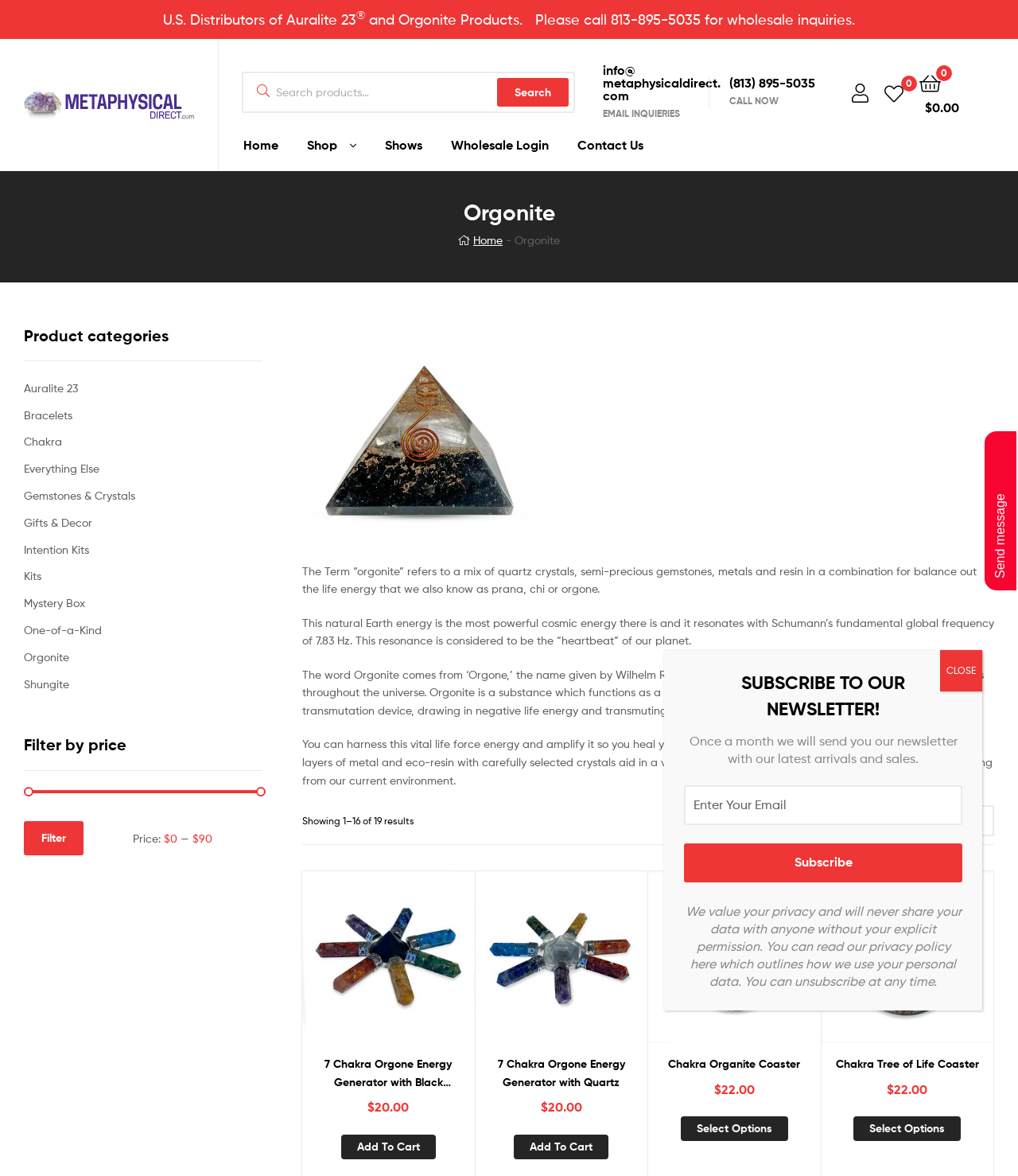Determine the bounding box for the UI element that matches this description: "0 comment".

None